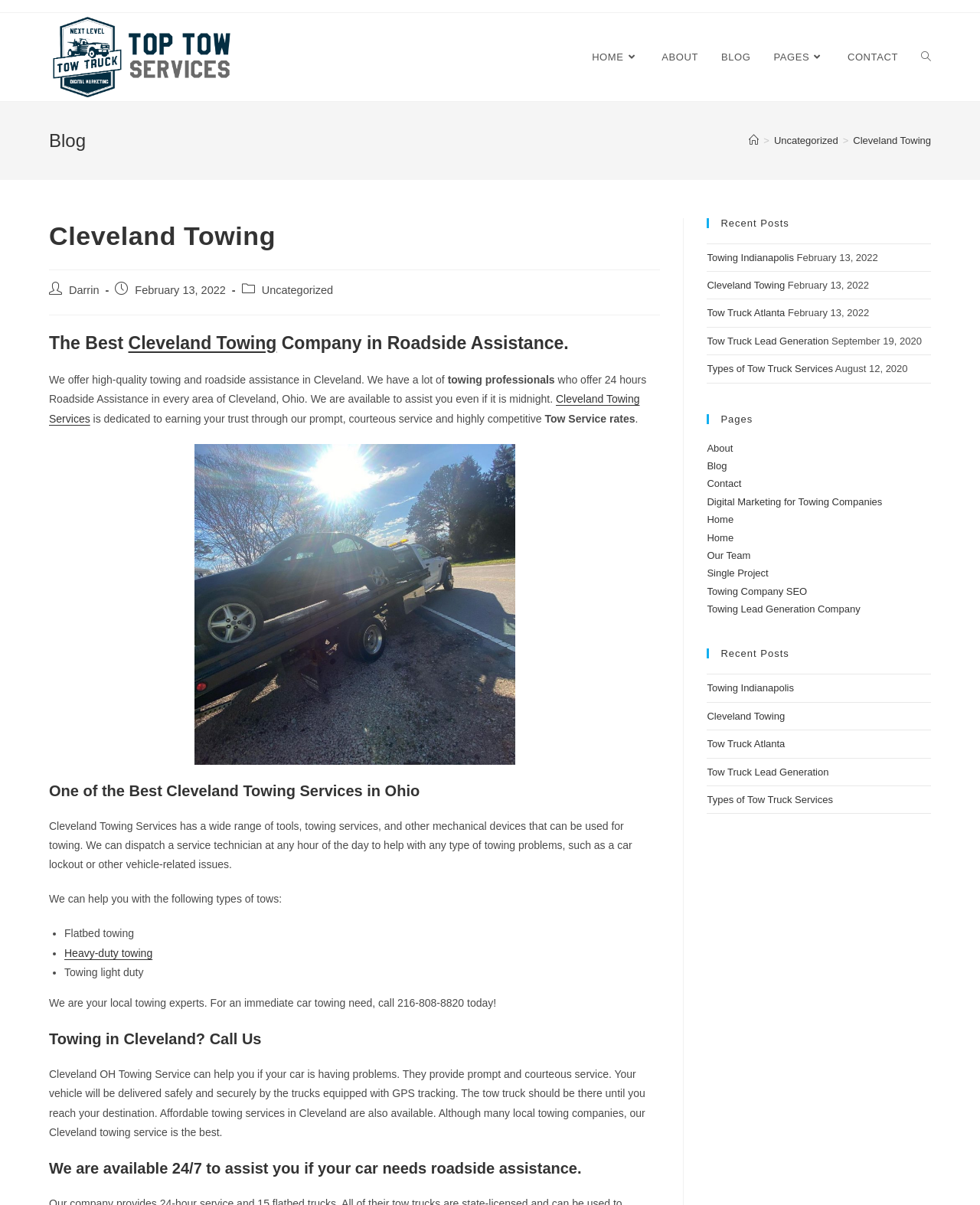Determine the bounding box coordinates of the clickable element to complete this instruction: "Contact us through phone number +256775218880". Provide the coordinates in the format of four float numbers between 0 and 1, [left, top, right, bottom].

None